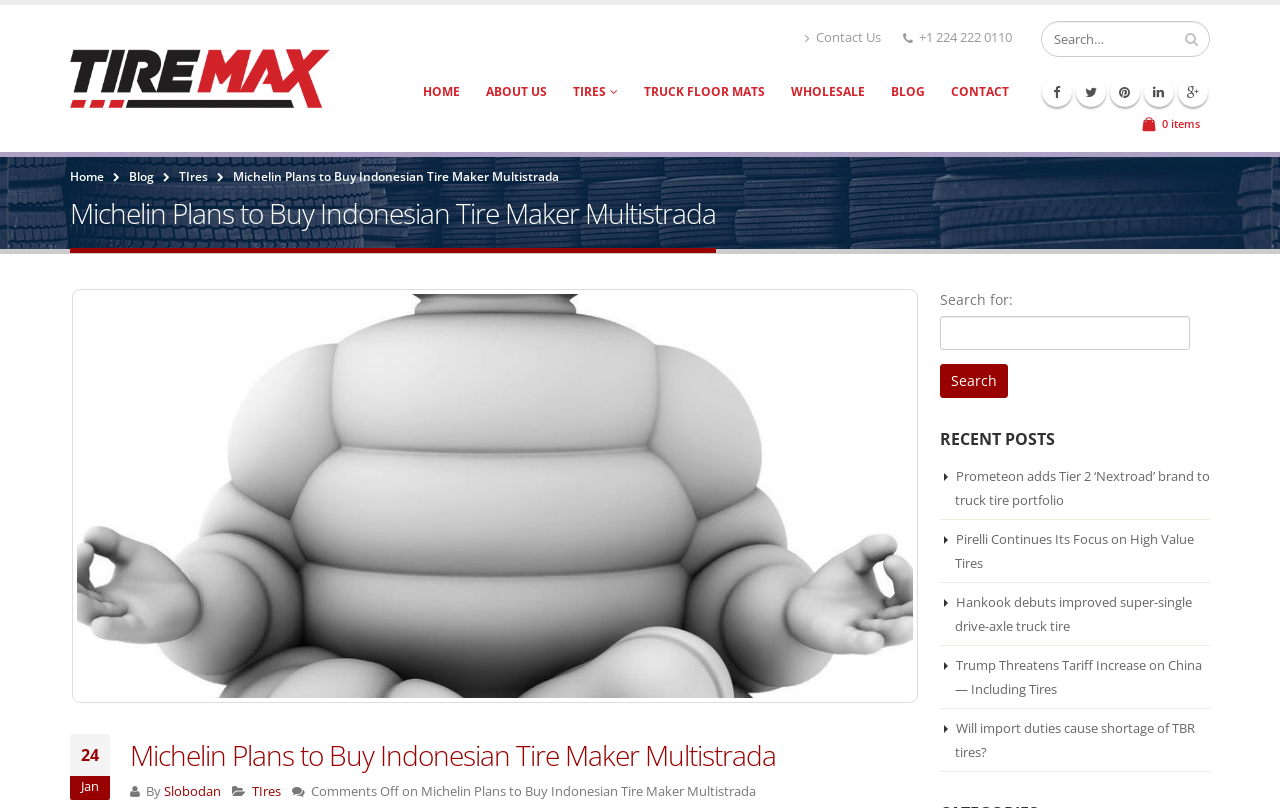Pinpoint the bounding box coordinates of the clickable area needed to execute the instruction: "Read the blog". The coordinates should be specified as four float numbers between 0 and 1, i.e., [left, top, right, bottom].

[0.687, 0.09, 0.732, 0.136]